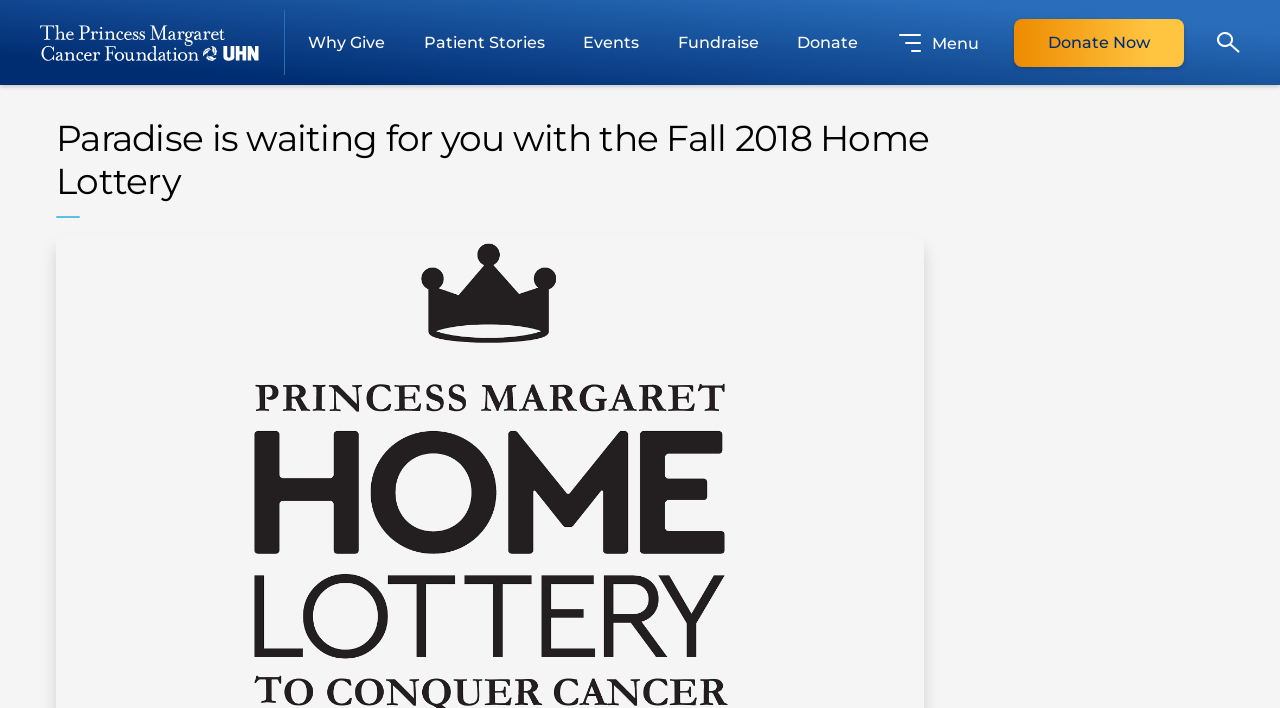Please reply with a single word or brief phrase to the question: 
What is the theme of the current lottery?

Home Lottery